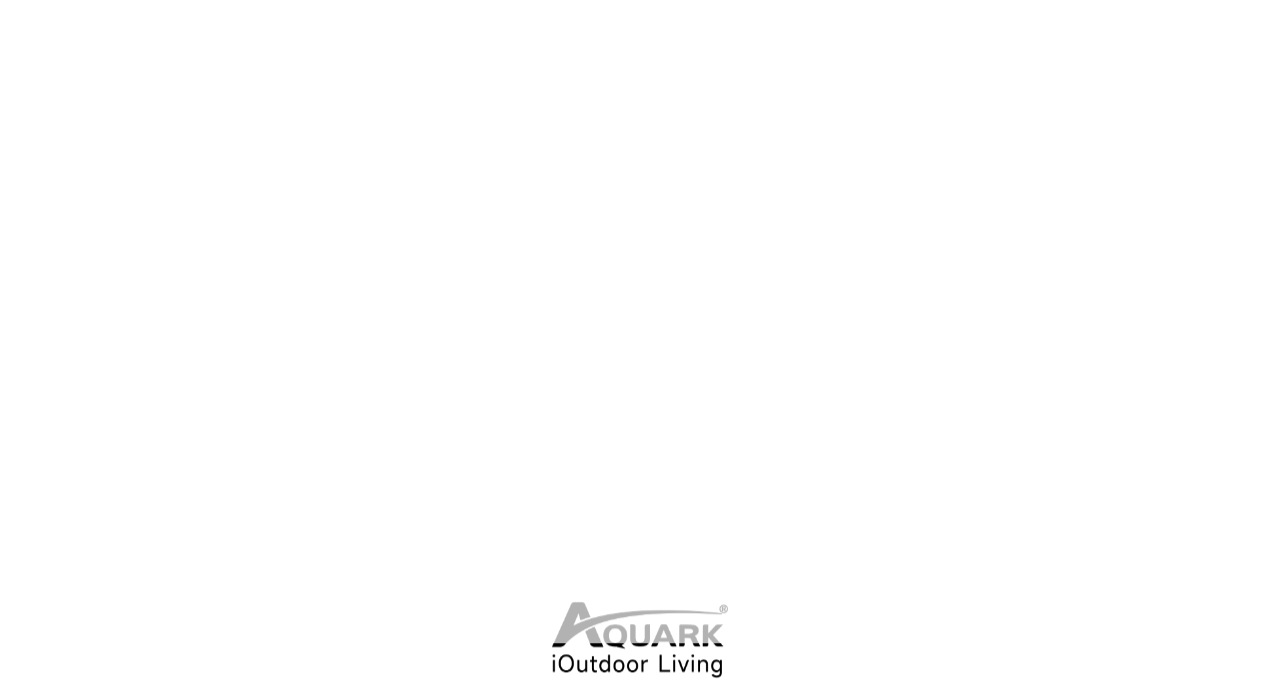Please mark the bounding box coordinates of the area that should be clicked to carry out the instruction: "Select English language".

[0.906, 0.529, 1.0, 0.61]